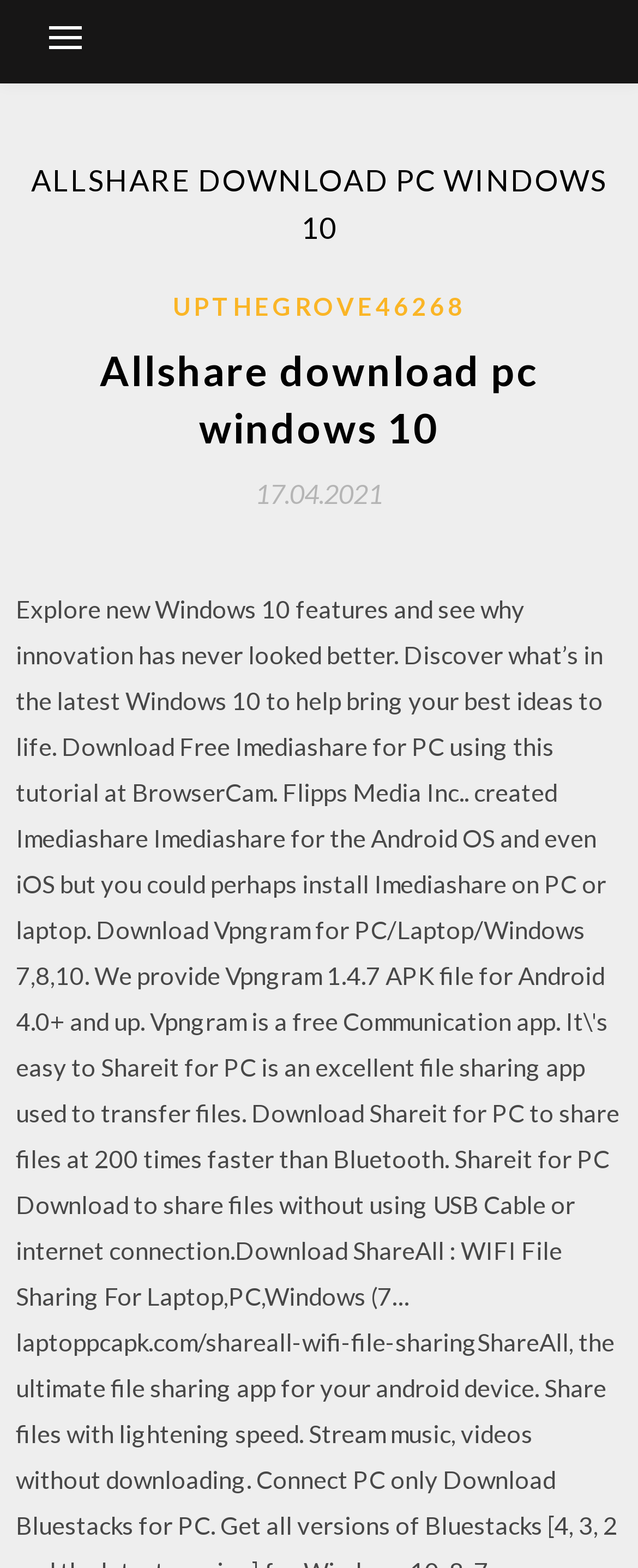What is the text of the secondary heading?
From the details in the image, answer the question comprehensively.

I found the text of the secondary heading by looking at the heading element with the text 'Allshare download pc windows 10' which is located below the primary heading.